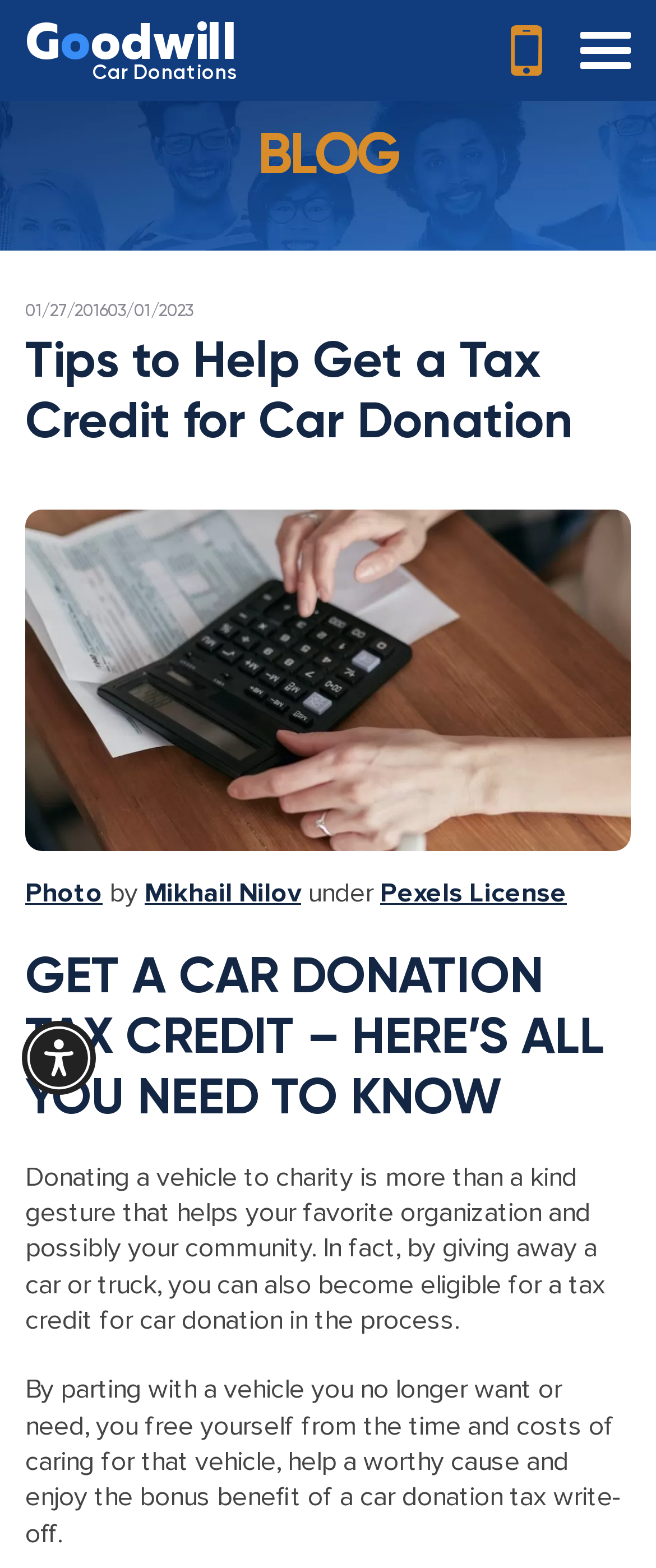Provide the bounding box coordinates of the UI element that matches the description: "Cabinet Office".

None